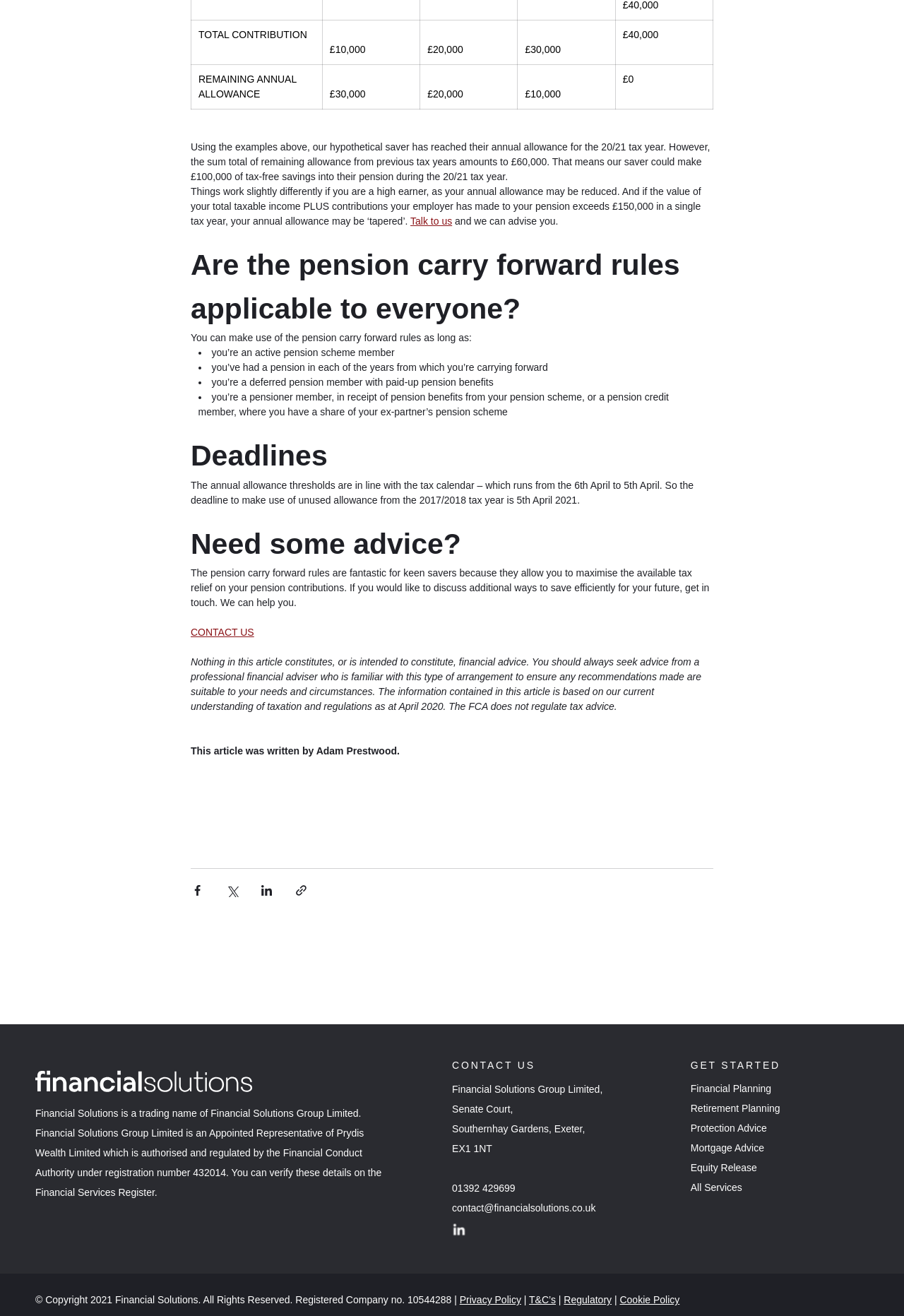Provide your answer to the question using just one word or phrase: Who can make use of the pension carry forward rules?

Active pension scheme members